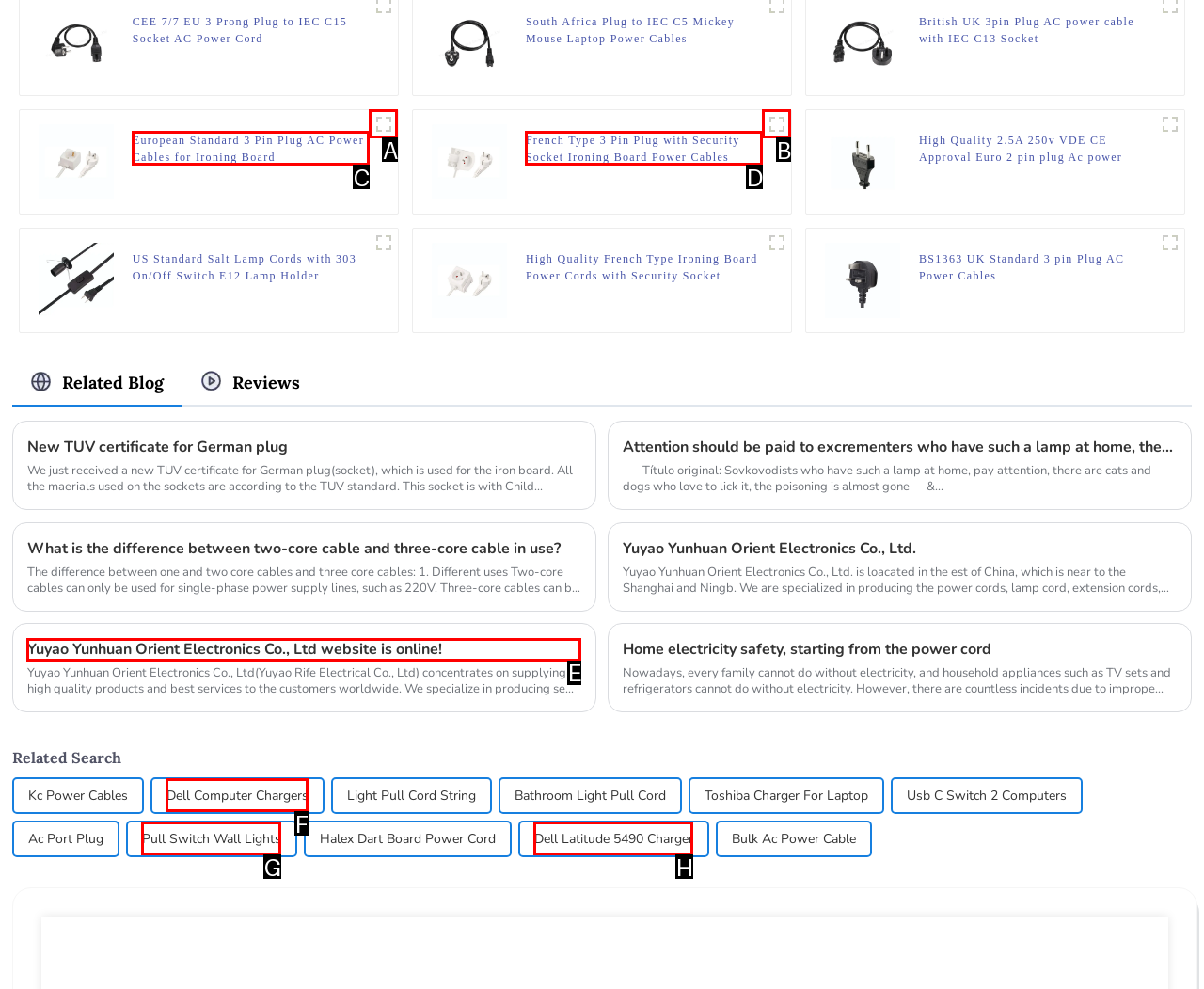Determine which option matches the description: Dell Computer Chargers. Answer using the letter of the option.

F